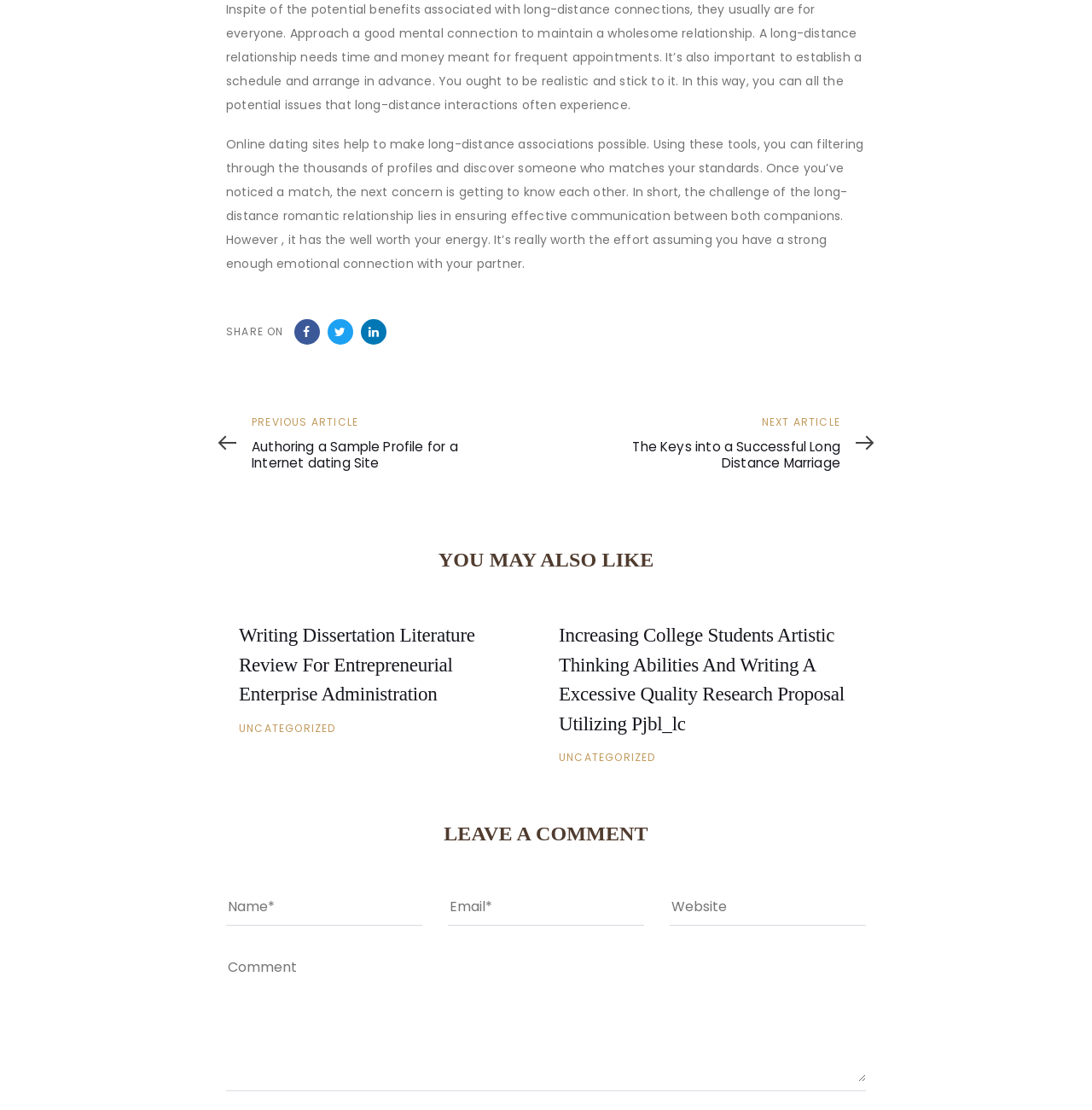Based on the image, please elaborate on the answer to the following question:
What is the main topic of this article?

The main topic of this article is long-distance relationships, which can be inferred from the text content of the webpage, specifically the StaticText elements with IDs 114 and 115, which discuss the challenges and benefits of long-distance relationships.